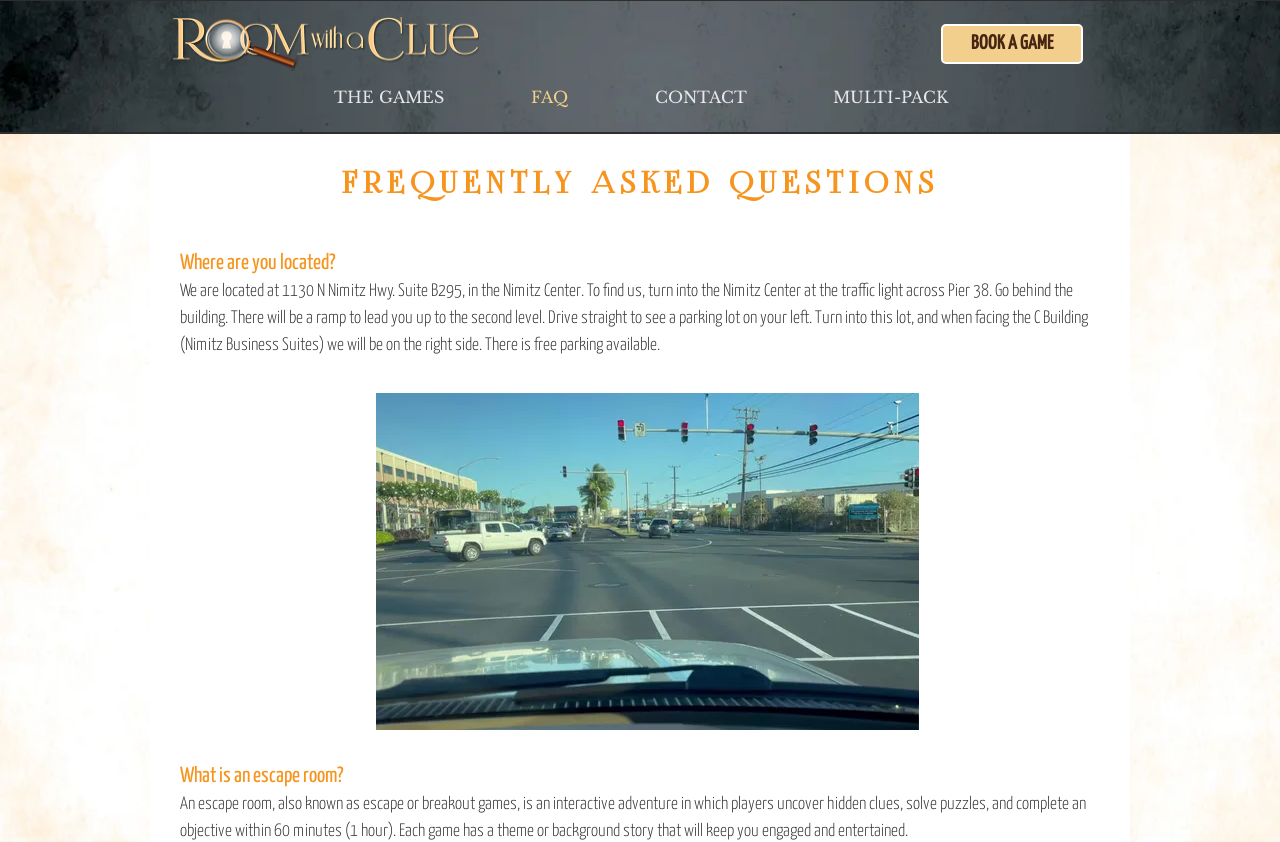Given the description MULTI-PACK, predict the bounding box coordinates of the UI element. Ensure the coordinates are in the format (top-left x, top-left y, bottom-right x, bottom-right y) and all values are between 0 and 1.

[0.617, 0.095, 0.774, 0.135]